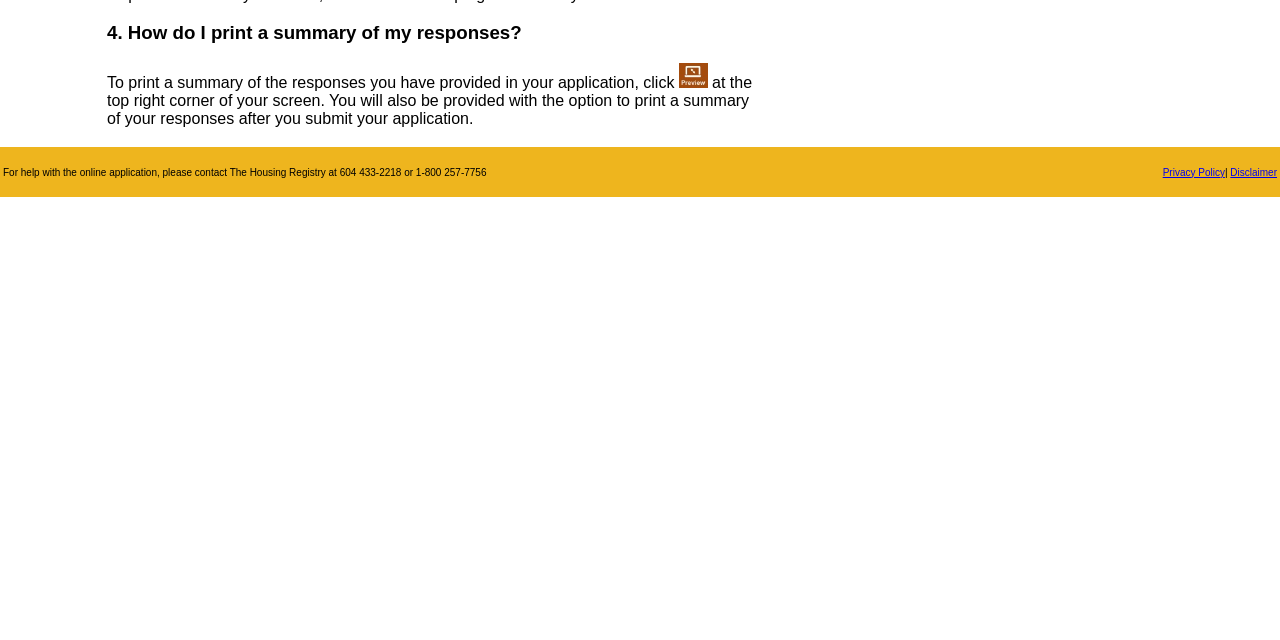Using floating point numbers between 0 and 1, provide the bounding box coordinates in the format (top-left x, top-left y, bottom-right x, bottom-right y). Locate the UI element described here: Disclaimer

[0.961, 0.26, 0.998, 0.278]